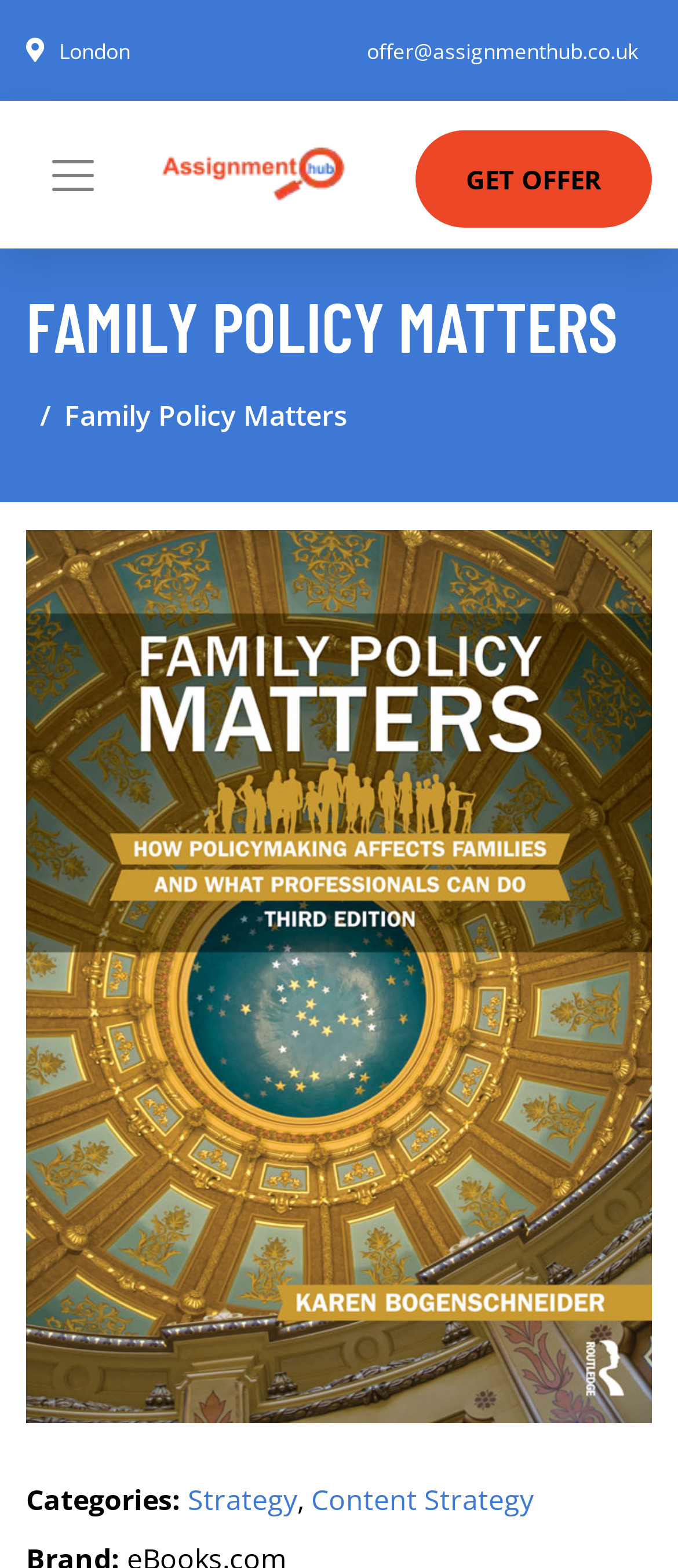Find the primary header on the webpage and provide its text.

FAMILY POLICY MATTERS